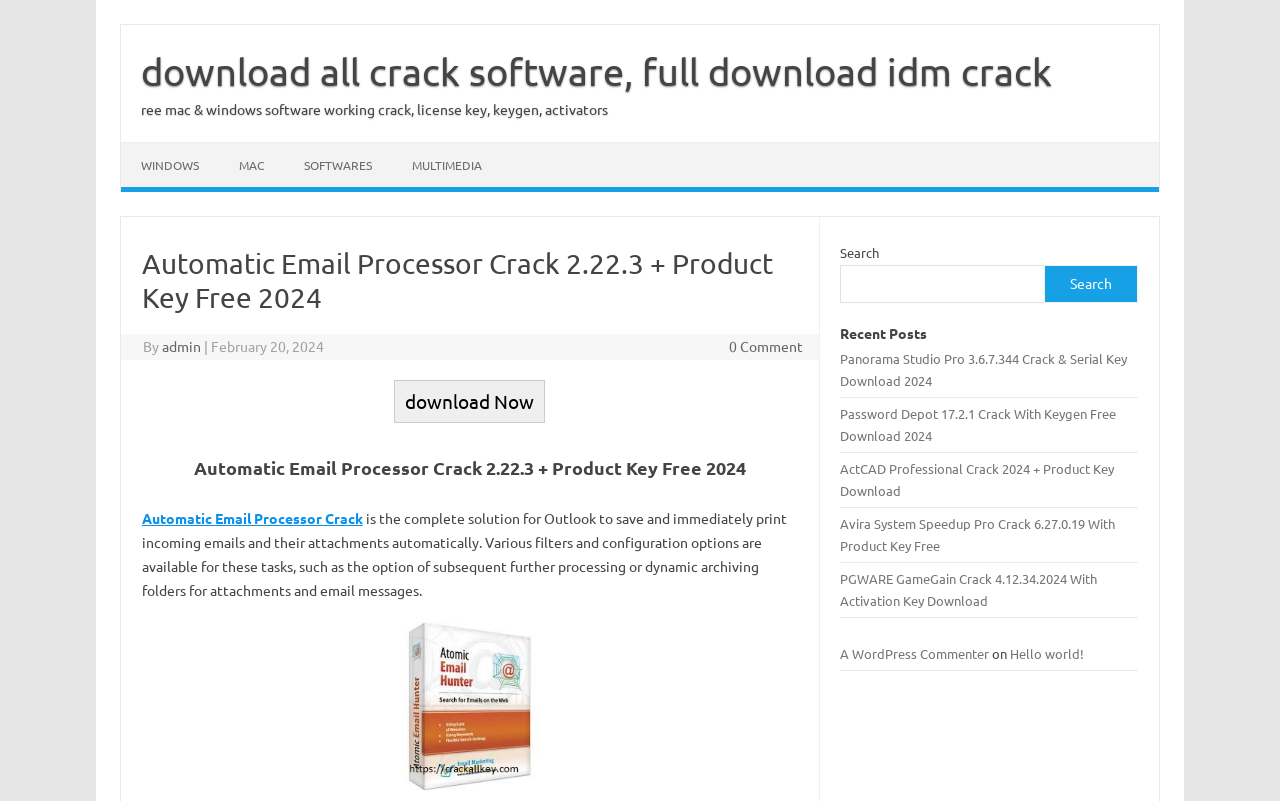Identify the bounding box for the UI element that is described as follows: "Automatic Email Processor Crack".

[0.111, 0.636, 0.283, 0.658]